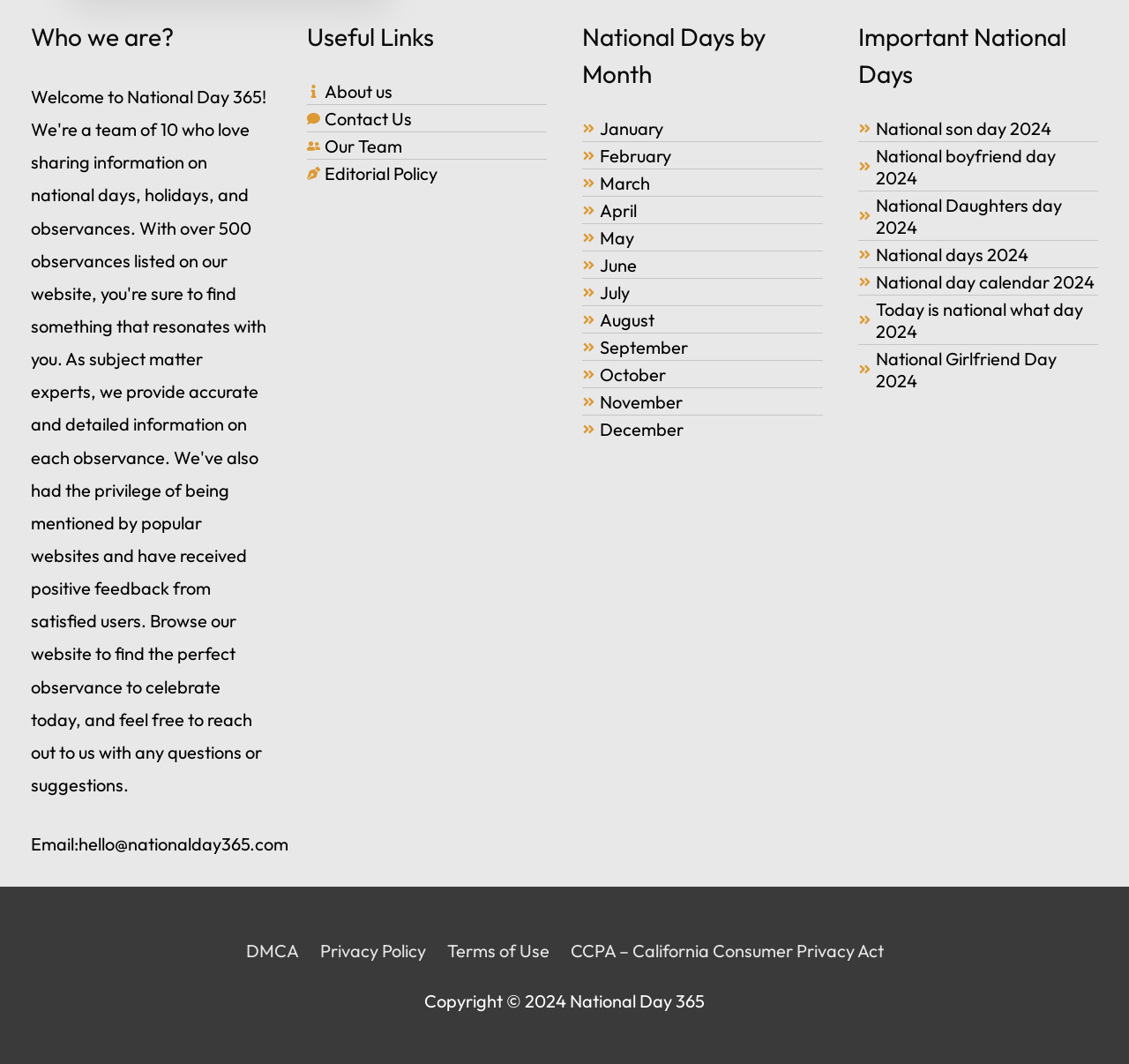What is the theme of the 'Important National Days' section?
Please craft a detailed and exhaustive response to the question.

The 'Important National Days' section lists various national days, and the specific year mentioned is 2024, indicating that the section is focused on national days in that year.